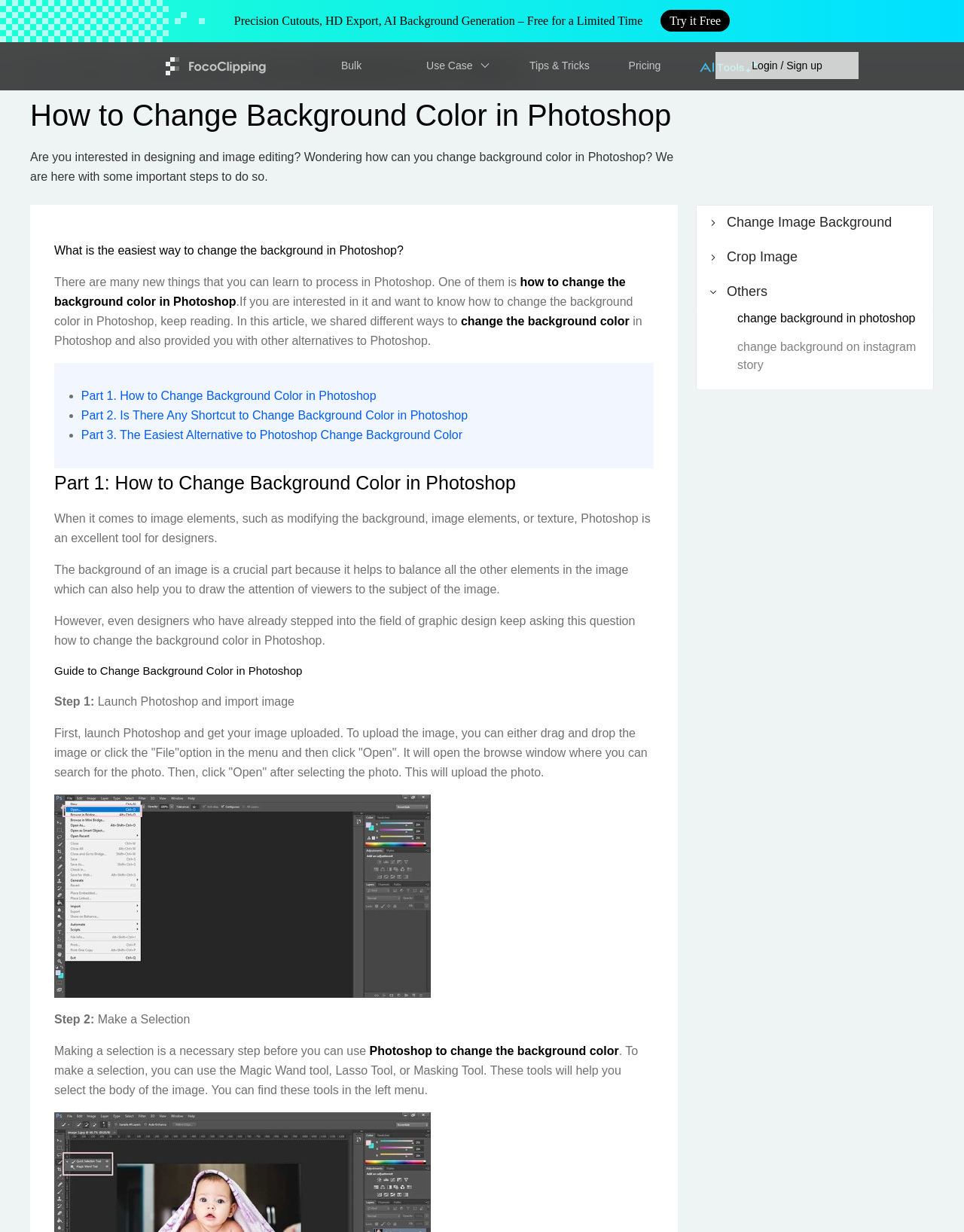Provide a brief response to the question below using a single word or phrase: 
What is the alternative to Photoshop mentioned in the webpage?

Not specified